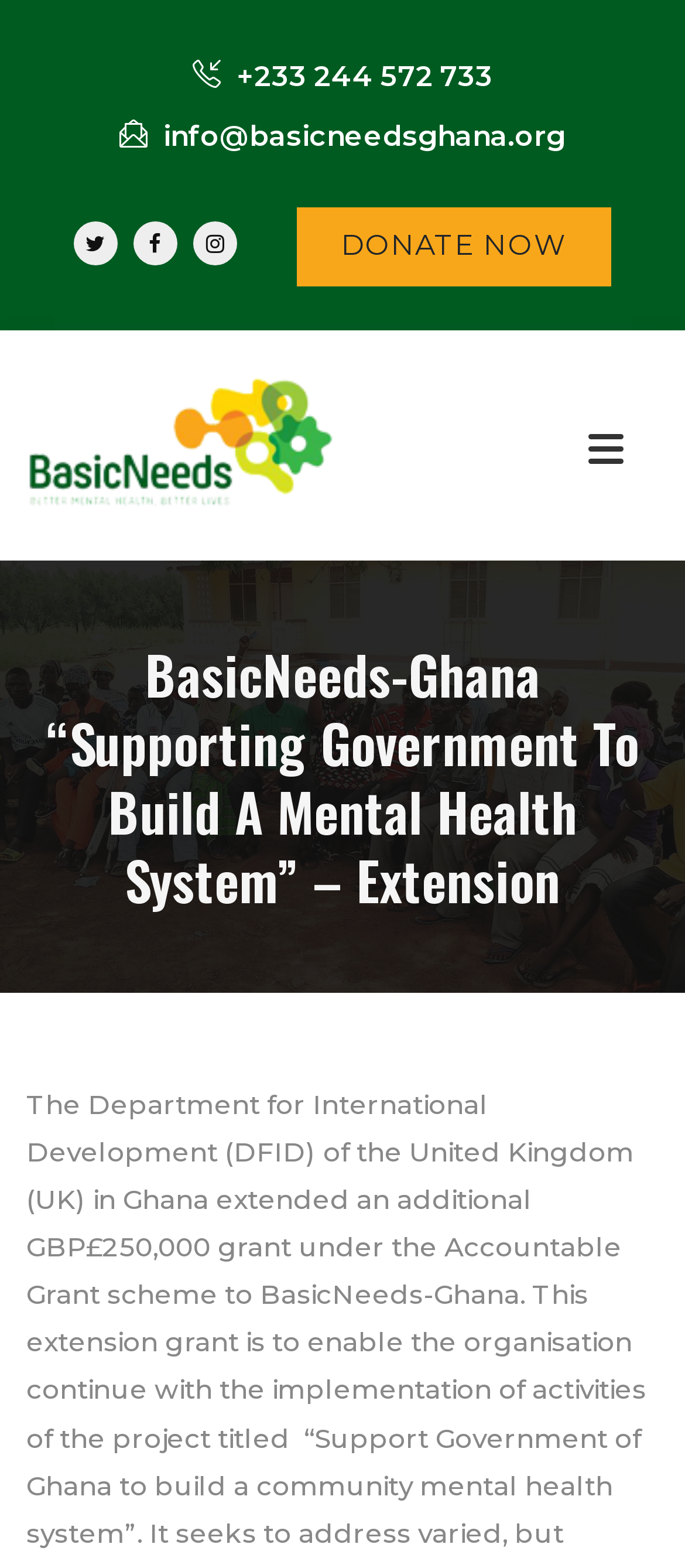Give a short answer to this question using one word or a phrase:
What is the email address to contact BasicNeeds-Ghana?

info@basicneedsghana.org